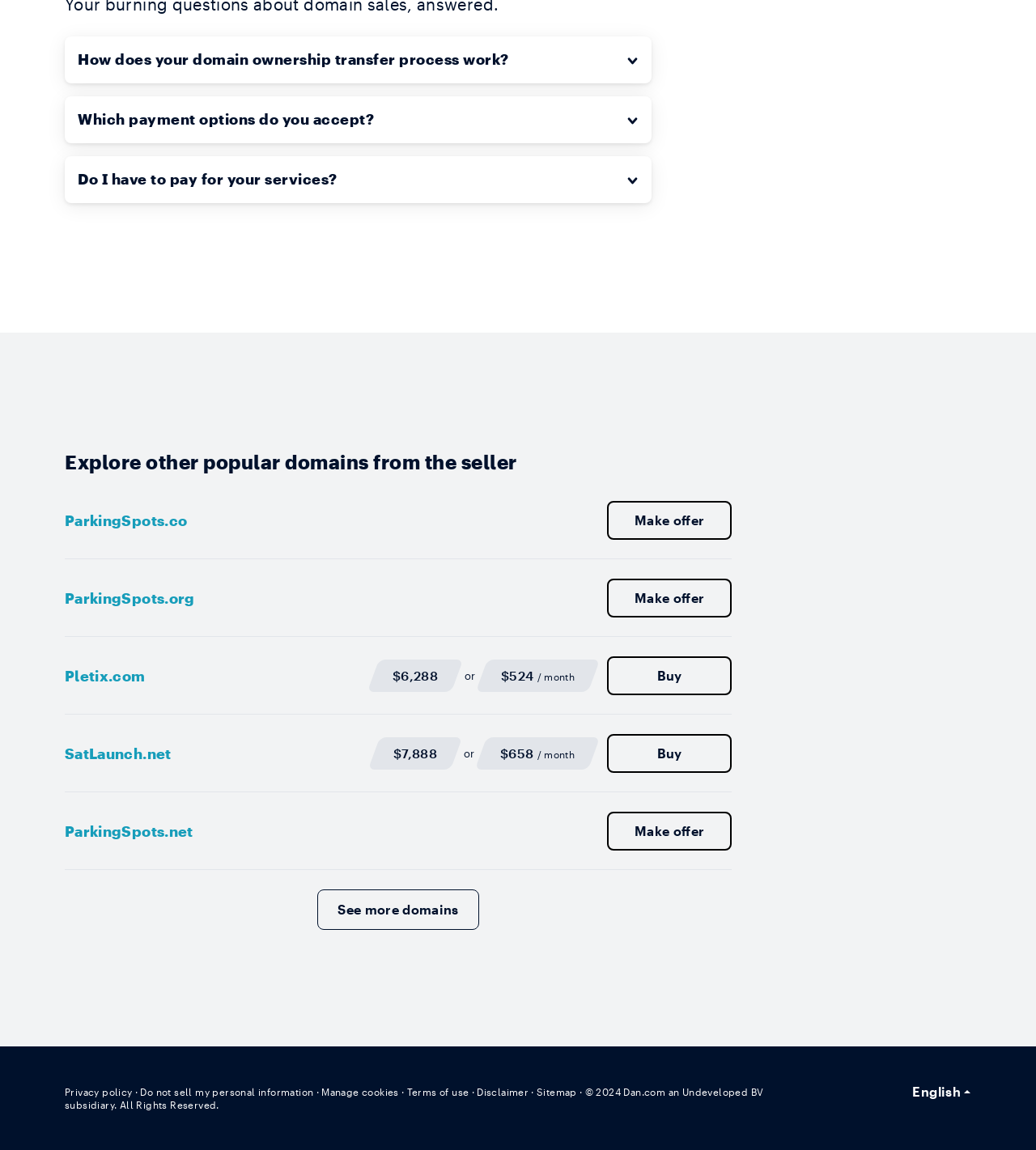Please give a concise answer to this question using a single word or phrase: 
What is the purpose of the 'Make offer' button?

To make an offer for a domain